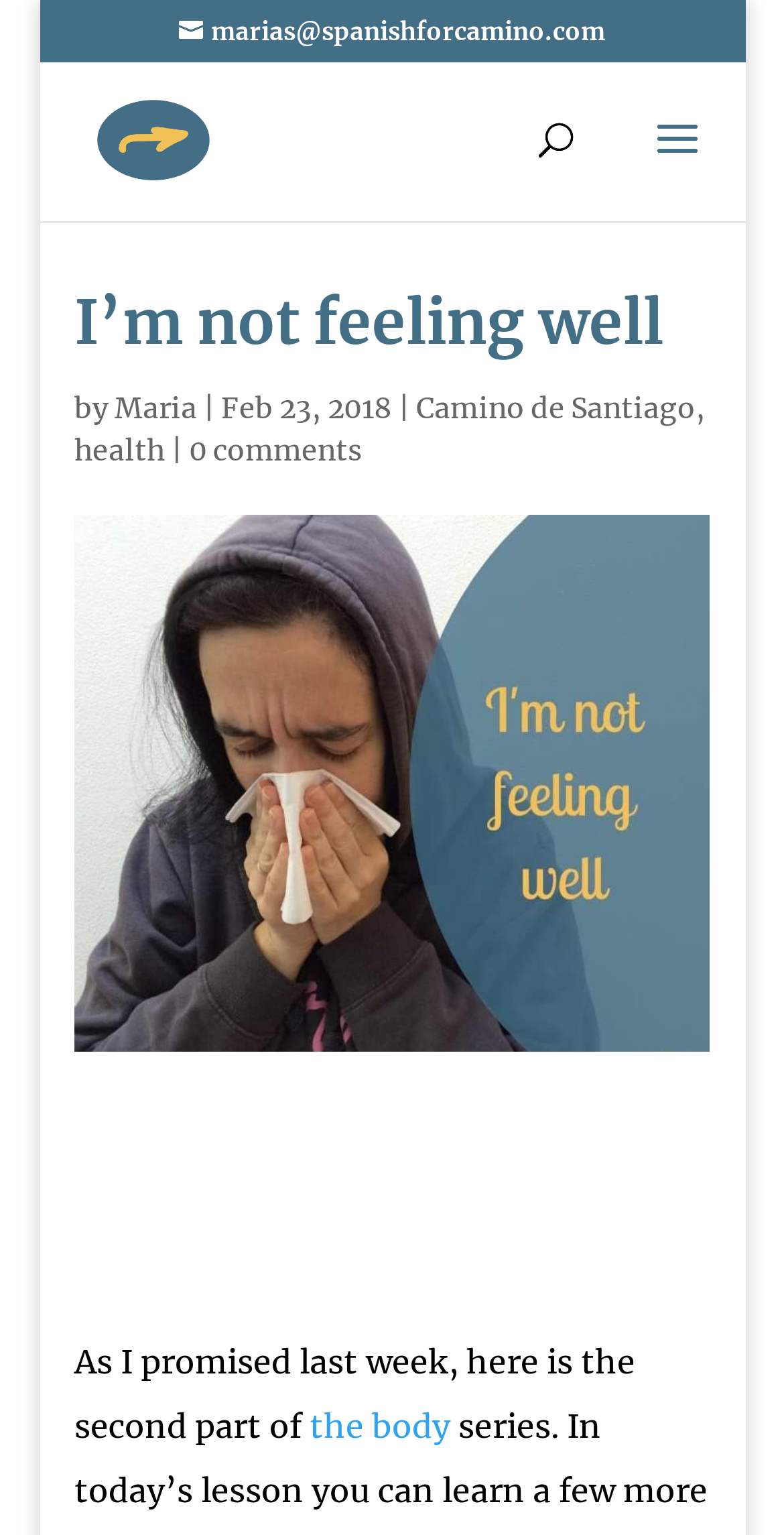Write an extensive caption that covers every aspect of the webpage.

The webpage is about an article titled "I'm not feeling well - Spanish for the Camino" and appears to be a blog post. At the top, there is a link to the author's email address, "marias@spanishforcamino.com", and a link to the website's title, "Spanish for the Camino", accompanied by a small image with the same title.

Below the title, there is a search bar with a searchbox labeled "Search for:". On the left side of the page, there is a heading that reads "I'm not feeling well", followed by the author's name, "Maria", and the date "Feb 23, 2018". There are also links to related topics, including "Camino de Santiago" and "health".

The main content of the article is an image with the title "I'm not feeling well" taking up most of the page. Below the image, there is a paragraph of text that starts with "As I promised last week, here is the second part of..." and includes a link to "the body". The article appears to be discussing what to do if you're not feeling well while on the Camino de Santiago, a pilgrimage route in Spain, and includes some useful Spanish phrases.